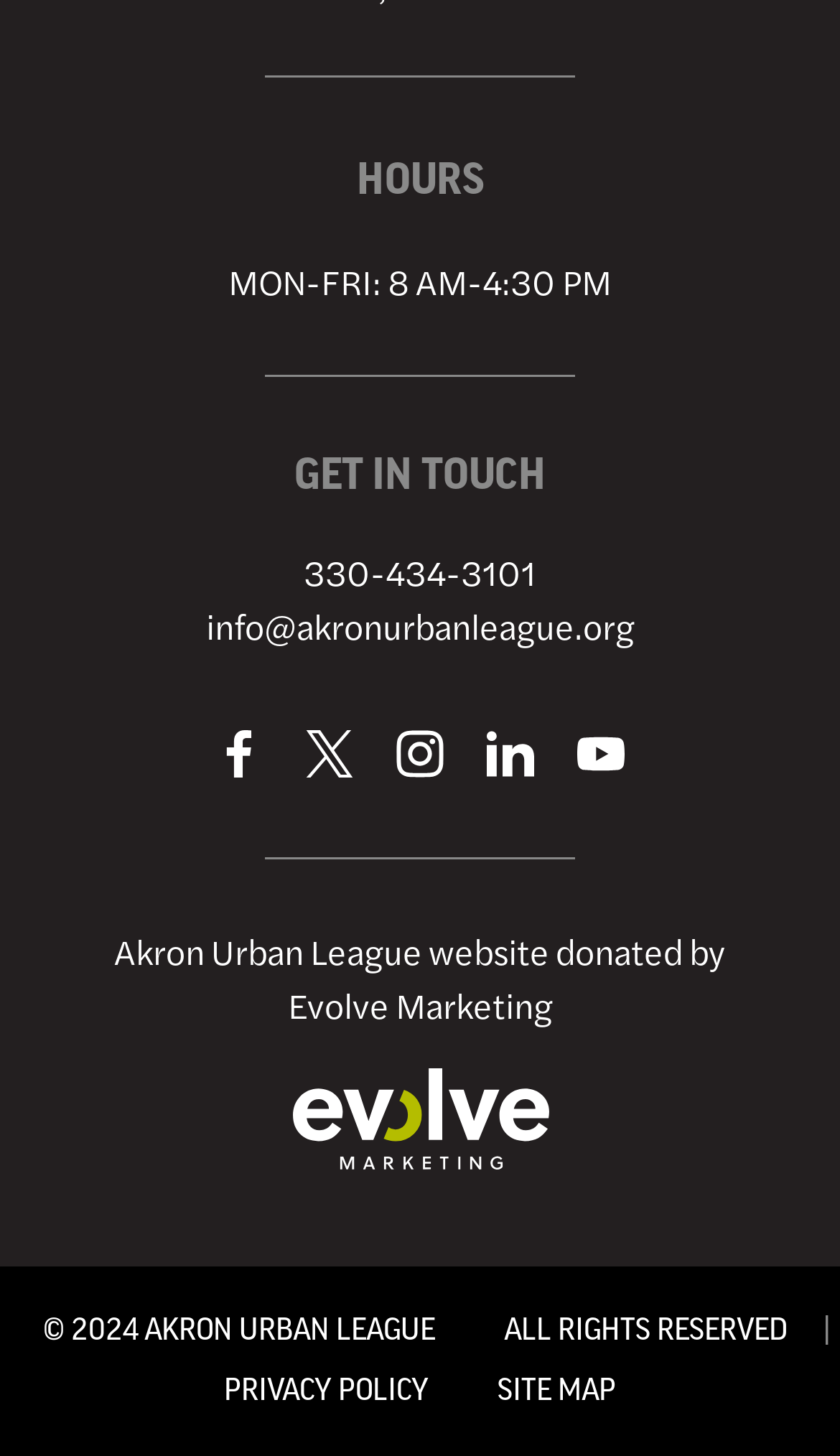Locate the UI element described by parent_node: Culture aria-label="Culture submenu" in the provided webpage screenshot. Return the bounding box coordinates in the format (top-left x, top-left y, bottom-right x, bottom-right y), ensuring all values are between 0 and 1.

None